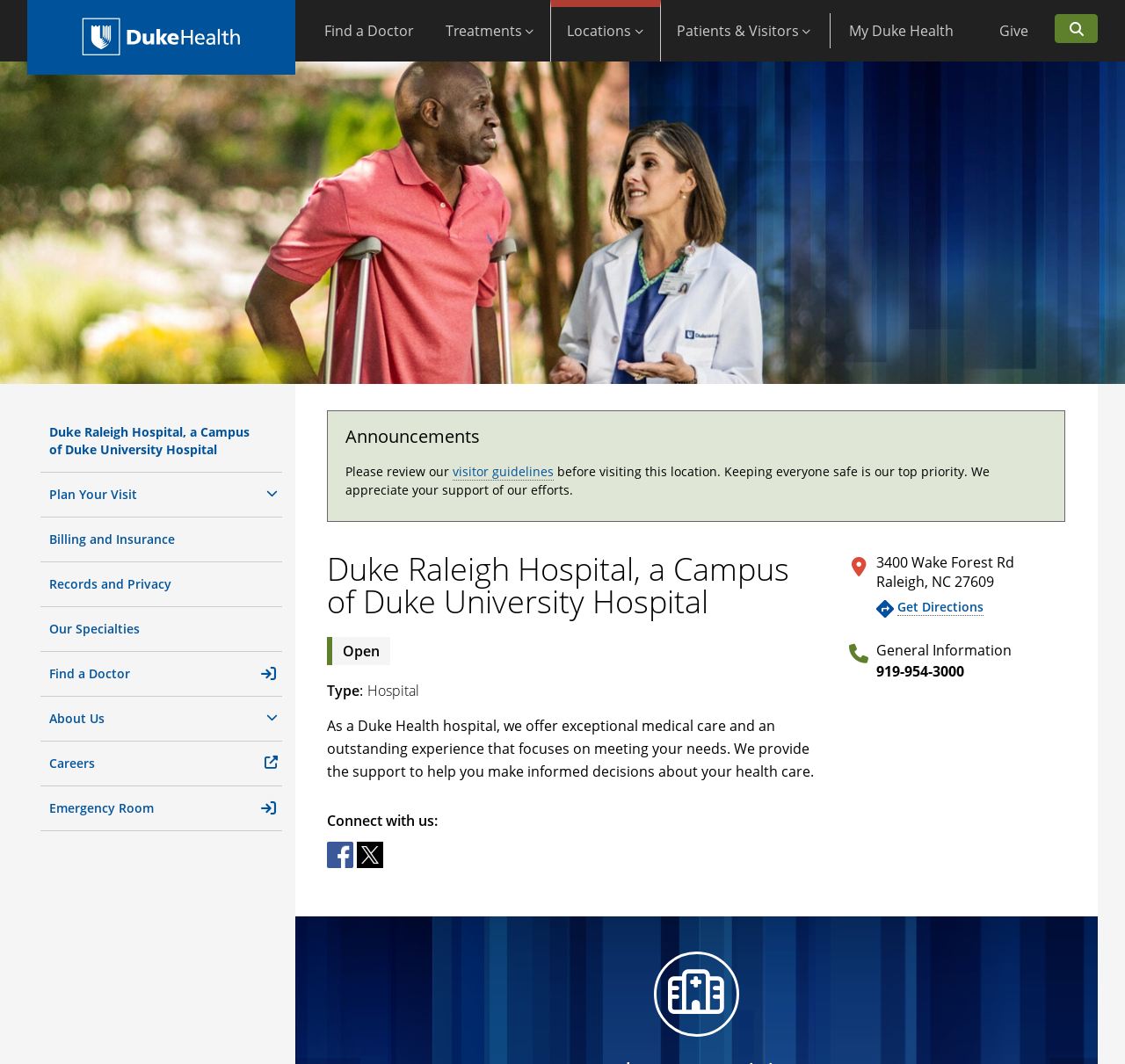Highlight the bounding box coordinates of the region I should click on to meet the following instruction: "Search".

[0.938, 0.013, 0.976, 0.04]